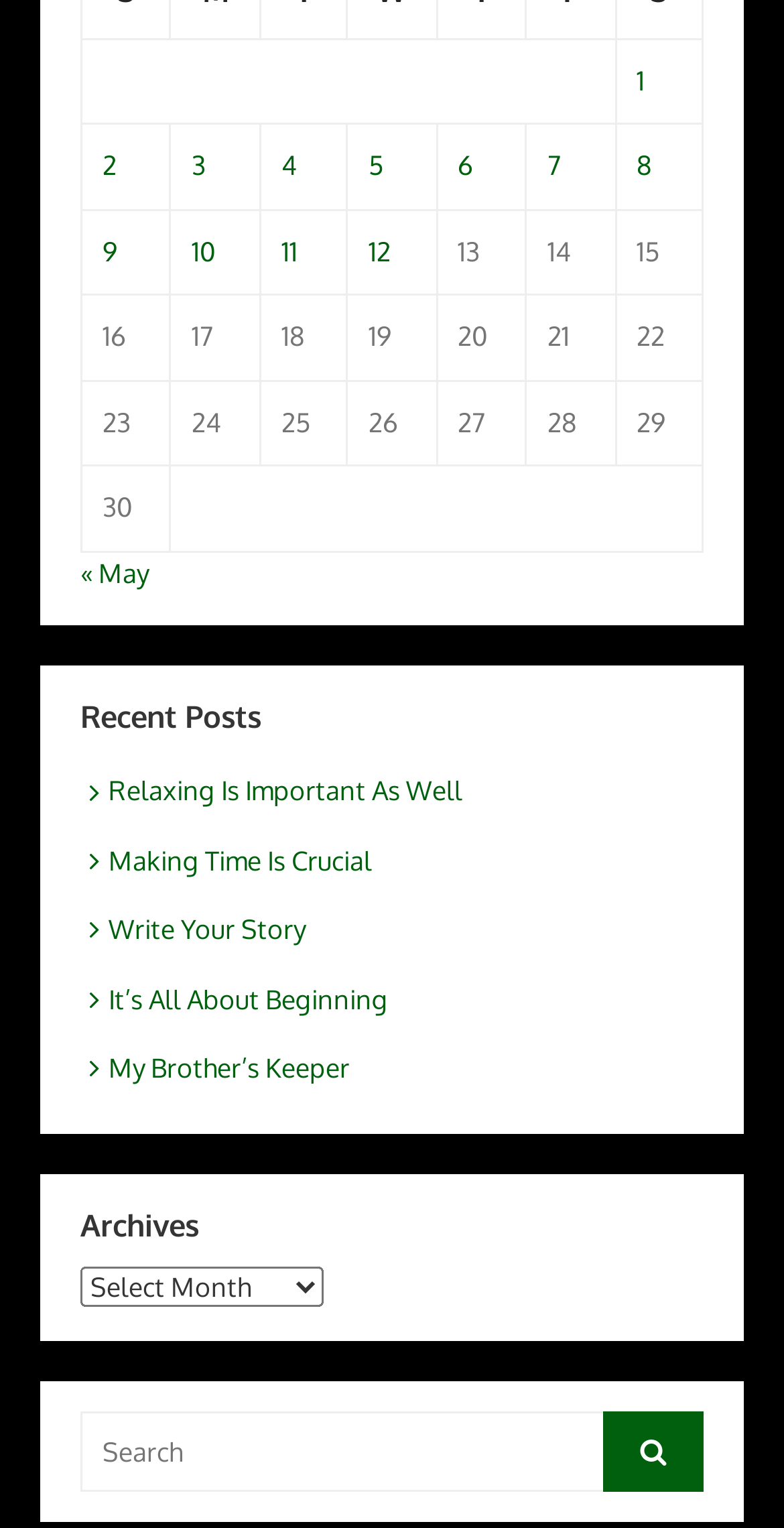Extract the bounding box coordinates for the HTML element that matches this description: "Relaxing Is Important As Well". The coordinates should be four float numbers between 0 and 1, i.e., [left, top, right, bottom].

[0.103, 0.507, 0.59, 0.528]